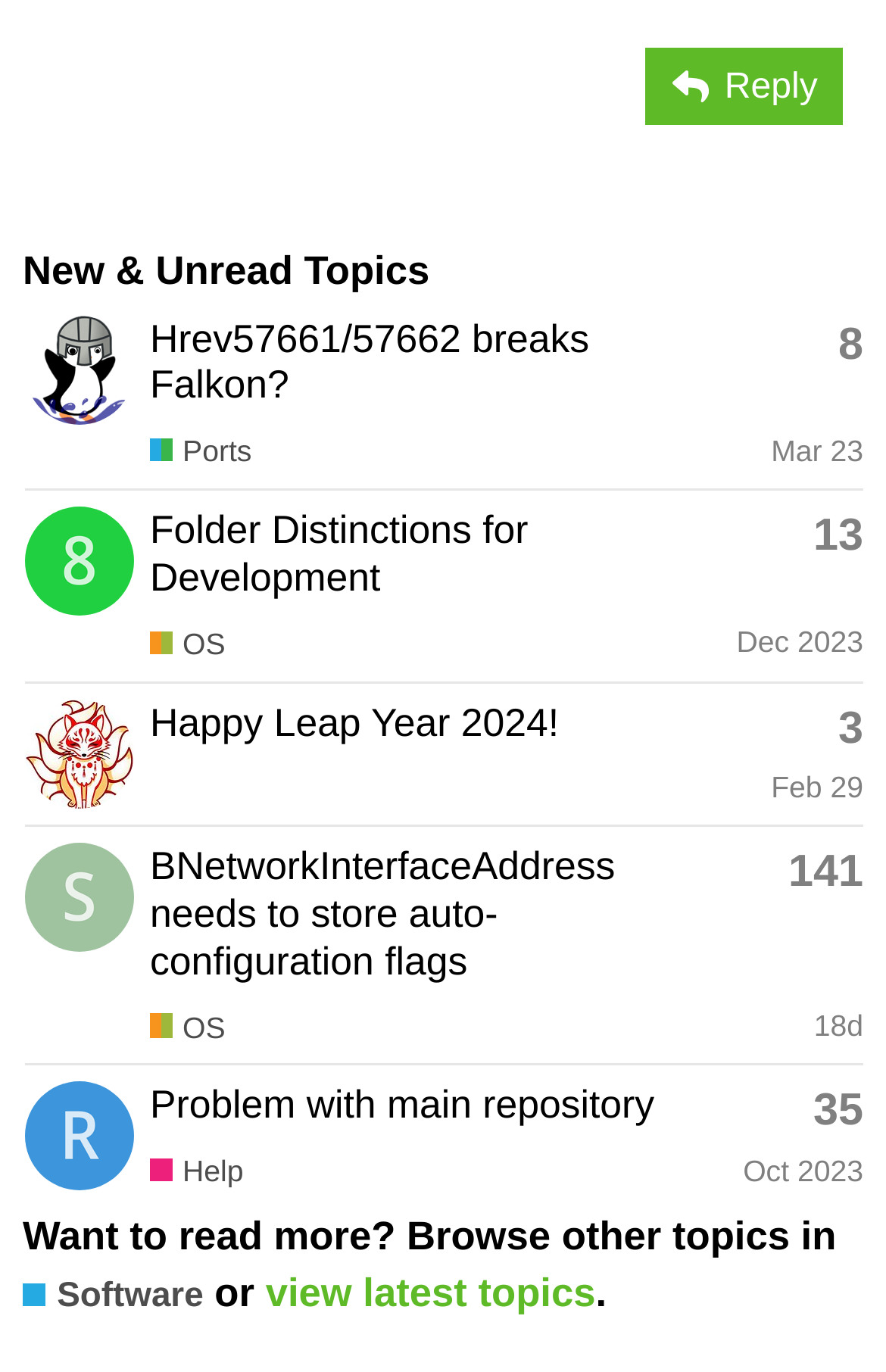Please indicate the bounding box coordinates of the element's region to be clicked to achieve the instruction: "Browse topics in Software". Provide the coordinates as four float numbers between 0 and 1, i.e., [left, top, right, bottom].

[0.026, 0.927, 0.23, 0.962]